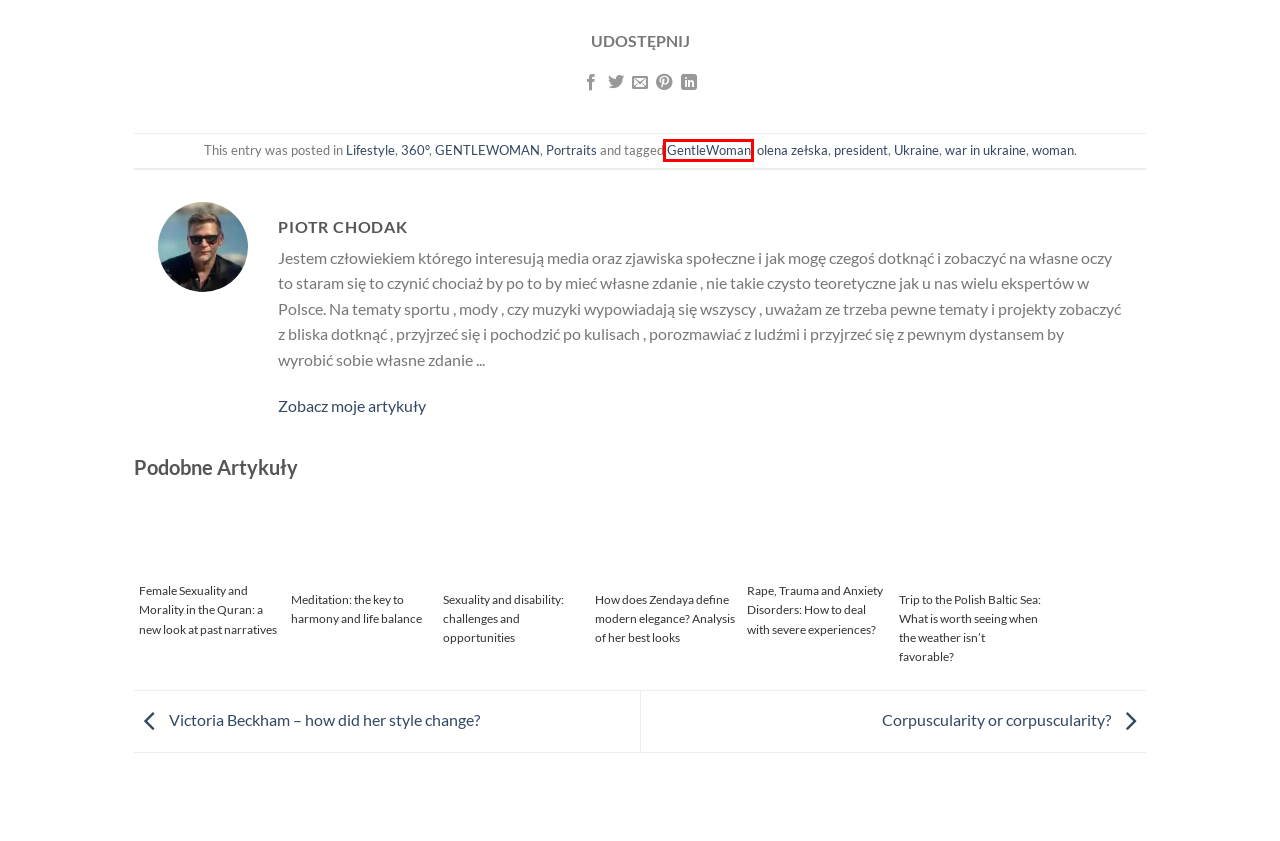With the provided screenshot showing a webpage and a red bounding box, determine which webpage description best fits the new page that appears after clicking the element inside the red box. Here are the options:
A. Ukraine - GentleWoman Polska
B. olena zełska - GentleWoman Polska
C. Sexuality and disability: challenges and opportunities
D. GentleWoman - GentleWoman Polska
E. Corpuscularity or corpuscularity? 2
F. Female Sexuality and Morality in the Quran: a new look at past narratives
G. Meditation: the key to harmony and life balance
H. Trip to the Polish Baltic Sea: What is worth seeing when the weather isn't favorable?

D